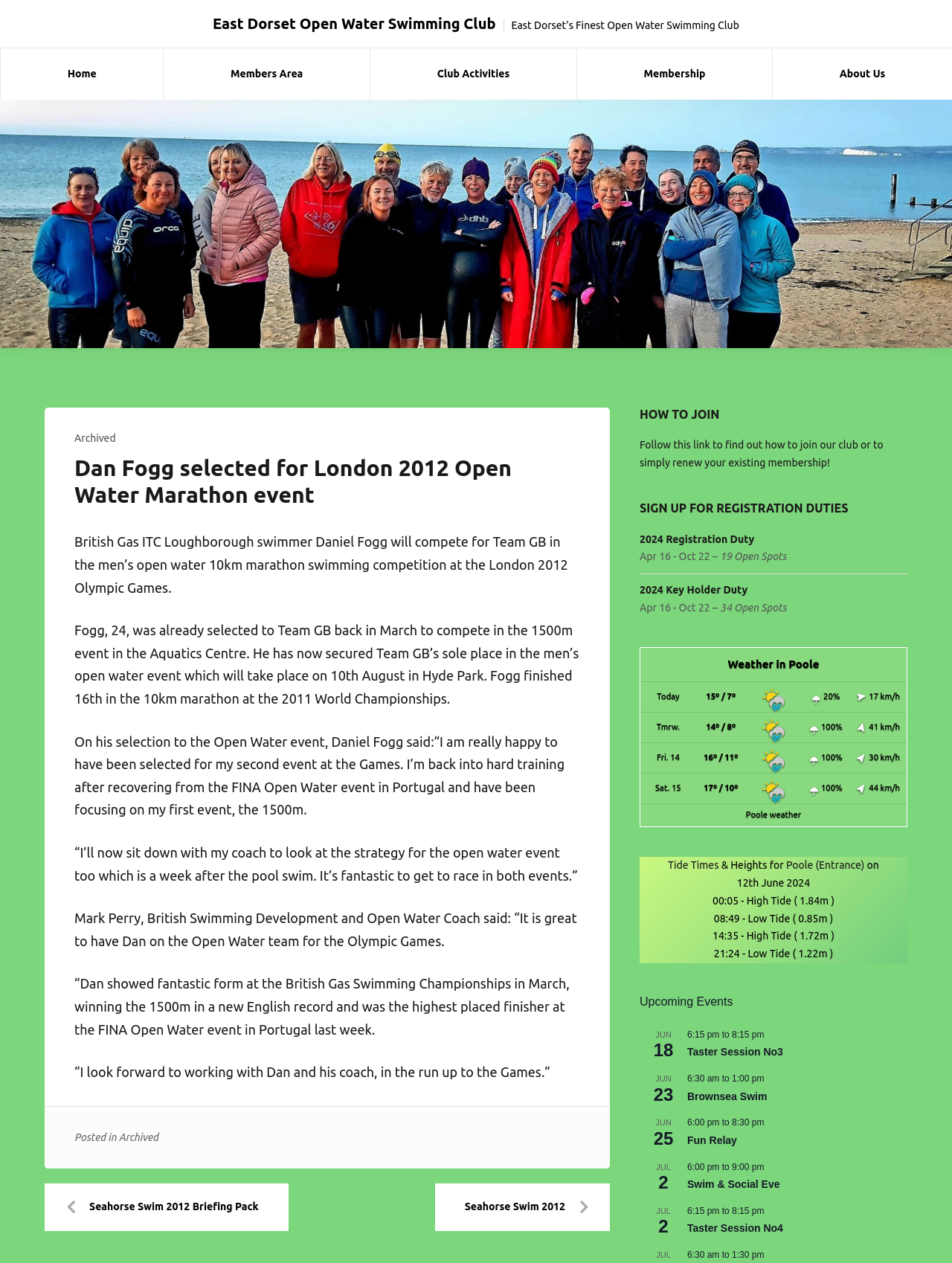Convey a detailed summary of the webpage, mentioning all key elements.

This webpage is about the East Dorset Open Water Swimming Club, with a focus on Dan Fogg's selection for the London 2012 Open Water Marathon event. 

At the top of the page, there is a horizontal navigation bar with links to different sections of the website, including "Home", "Members Area", "Club Hoodies", and more. Below this, there is a large image that spans the entire width of the page.

The main content of the page is an article about Dan Fogg's selection for the London 2012 Open Water Marathon event. The article is divided into several paragraphs, with headings and static text describing Fogg's achievement and quotes from him and his coach. 

To the right of the article, there are several links and sections, including "HOW TO JOIN", "SIGN UP FOR REGISTRATION DUTIES", and a weather forecast for Poole. The "HOW TO JOIN" section has a disclosure triangle that can be expanded to reveal more information. The "SIGN UP FOR REGISTRATION DUTIES" section has links to registration duties and open spots available.

At the bottom of the page, there is a footer section with links to archived posts and a post navigation section with links to previous and next posts.